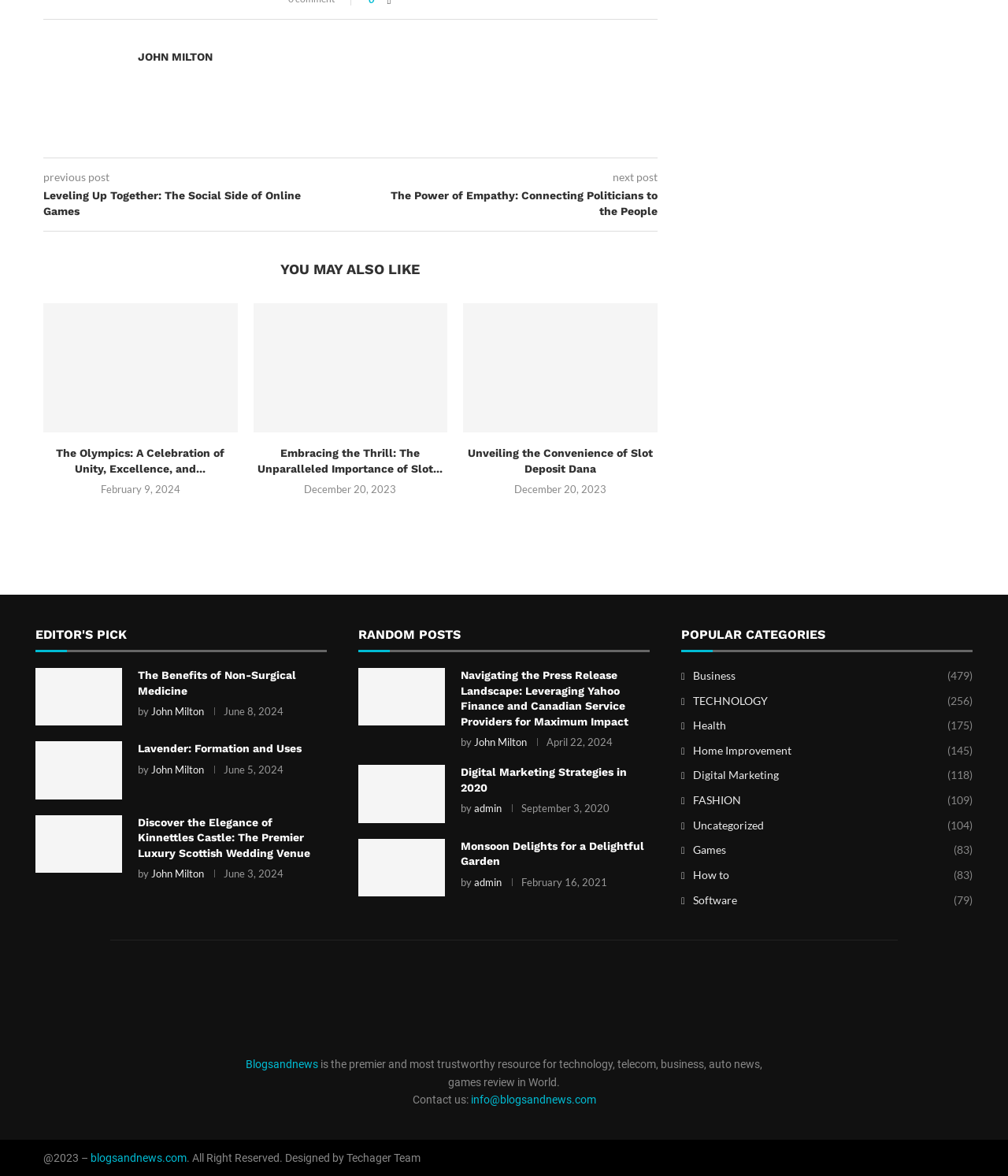What is the category with the most articles?
Respond with a short answer, either a single word or a phrase, based on the image.

Business